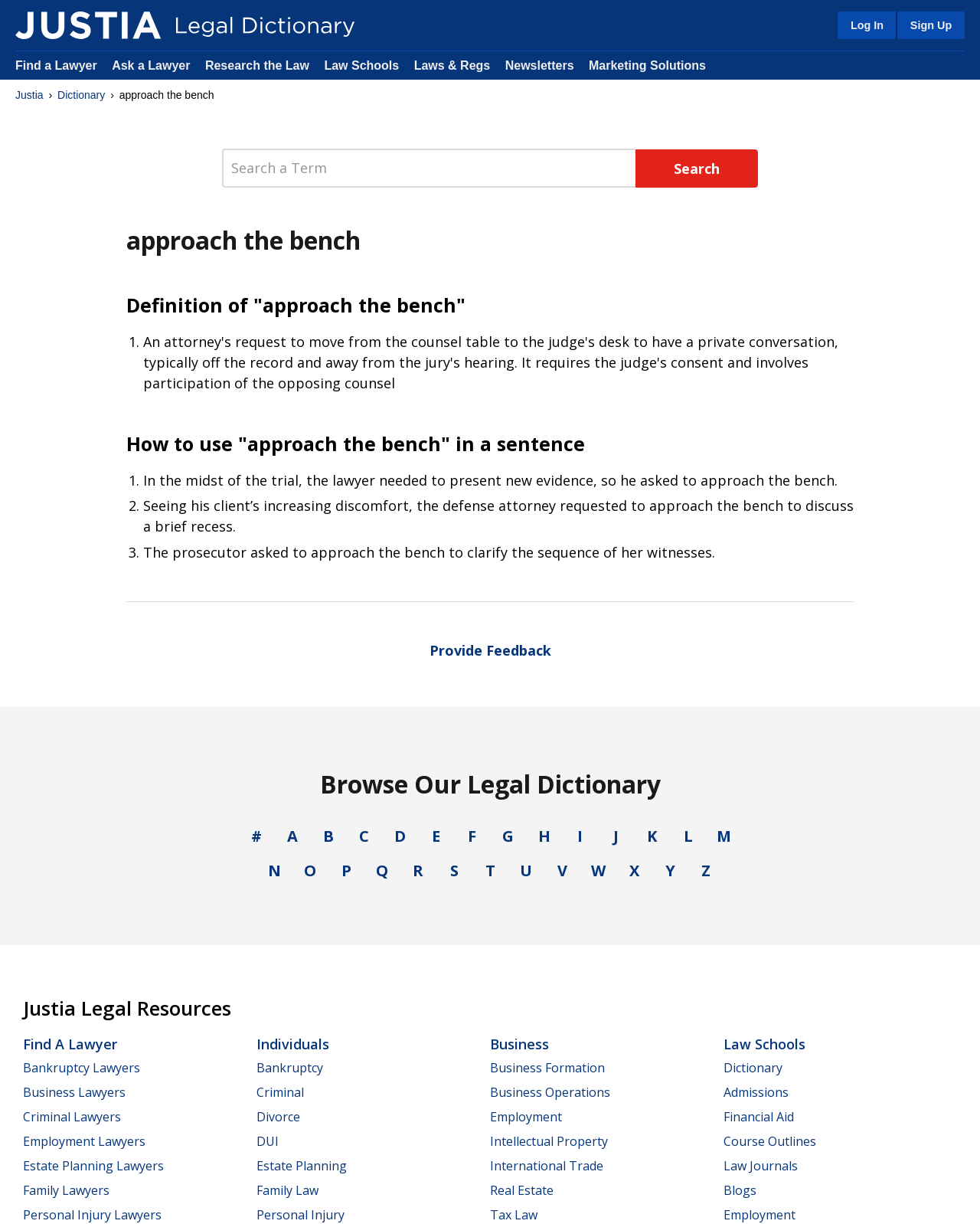Can you find the bounding box coordinates for the UI element given this description: "Find a Lawyer"? Provide the coordinates as four float numbers between 0 and 1: [left, top, right, bottom].

[0.016, 0.048, 0.099, 0.059]